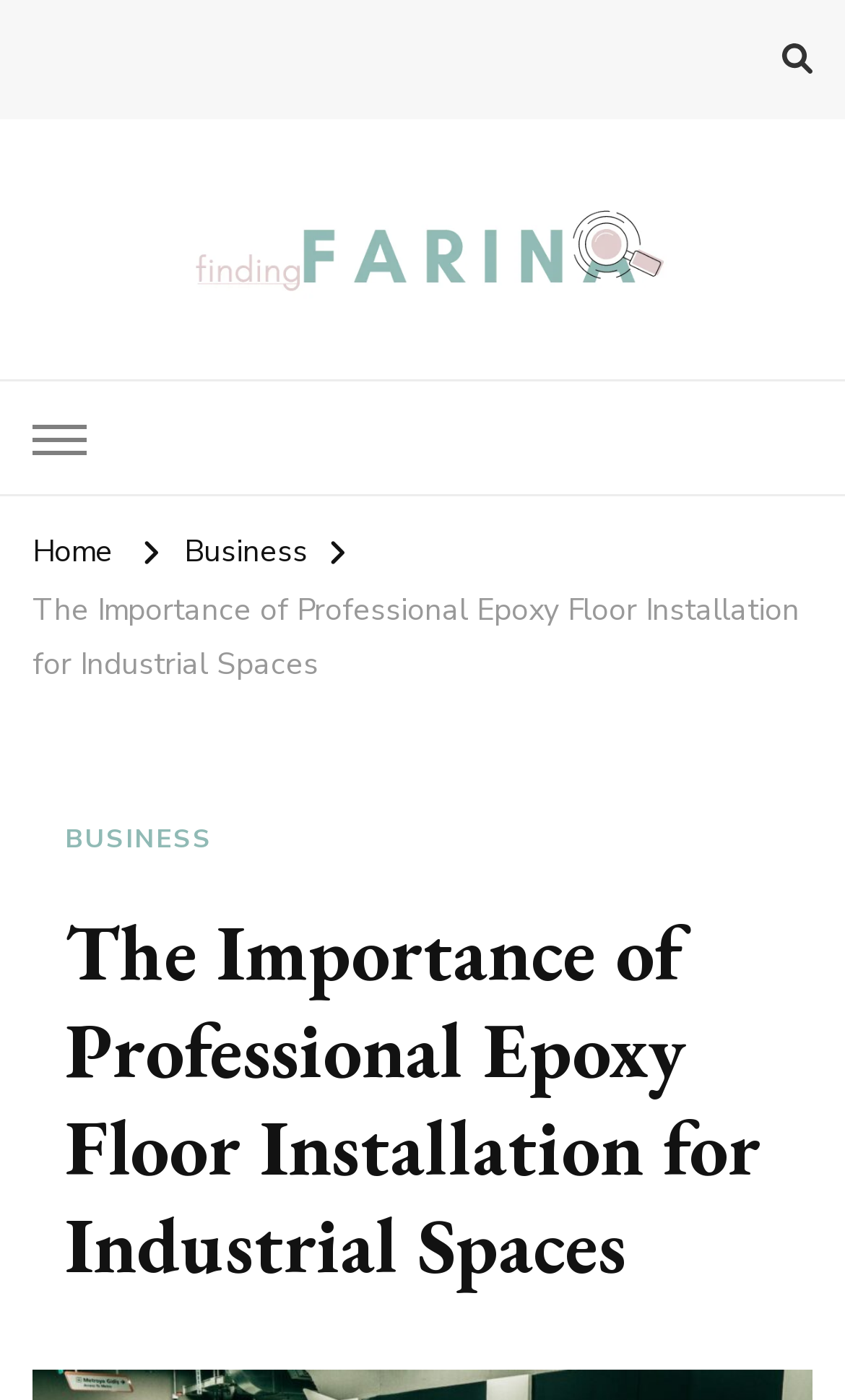Using the format (top-left x, top-left y, bottom-right x, bottom-right y), and given the element description, identify the bounding box coordinates within the screenshot: Business

[0.218, 0.379, 0.364, 0.409]